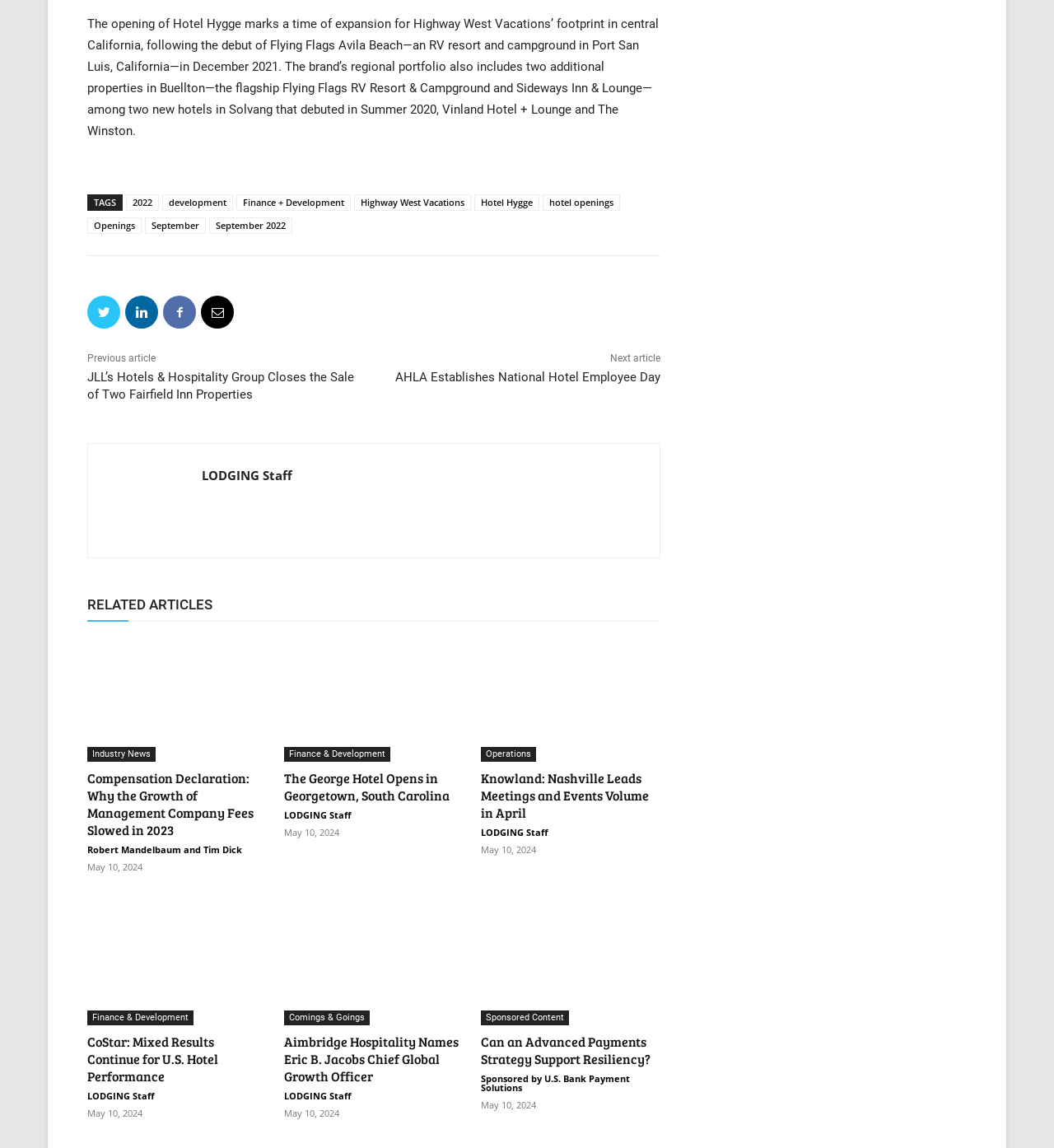Please identify the bounding box coordinates of the element's region that needs to be clicked to fulfill the following instruction: "Check the news about The George Hotel". The bounding box coordinates should consist of four float numbers between 0 and 1, i.e., [left, top, right, bottom].

[0.27, 0.556, 0.44, 0.664]